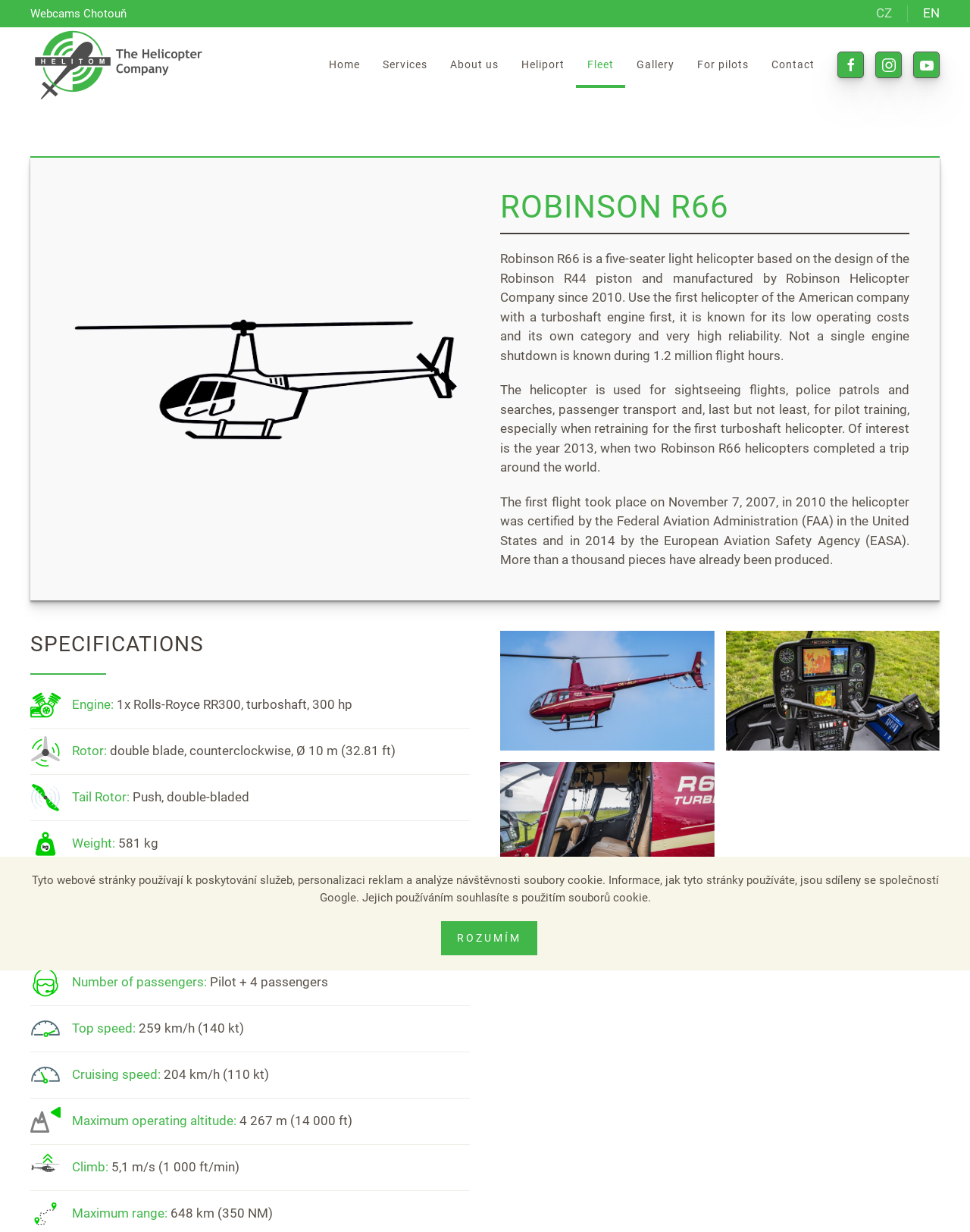Determine the bounding box coordinates of the clickable region to carry out the instruction: "Learn more about Services".

[0.383, 0.022, 0.452, 0.083]